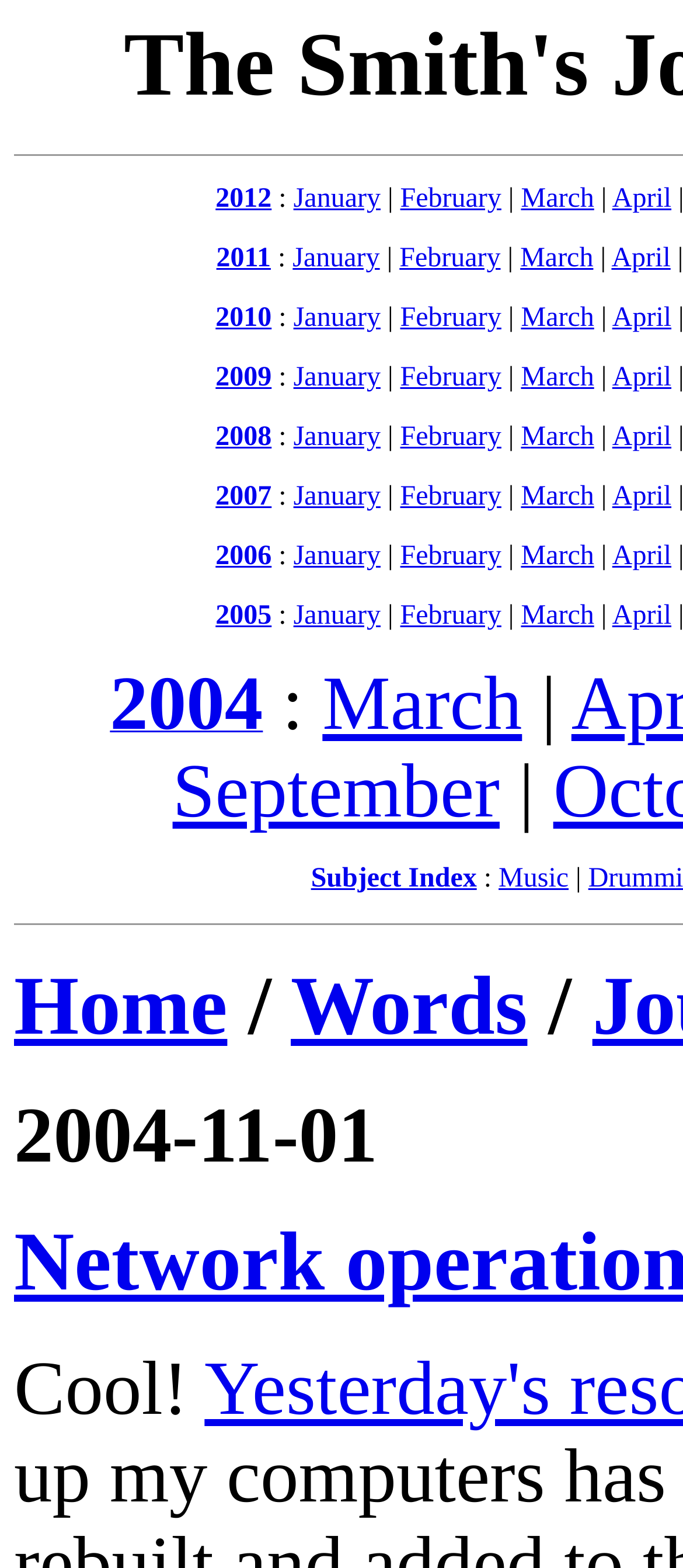Locate the bounding box coordinates of the clickable element to fulfill the following instruction: "Check Subject Index". Provide the coordinates as four float numbers between 0 and 1 in the format [left, top, right, bottom].

[0.455, 0.551, 0.698, 0.57]